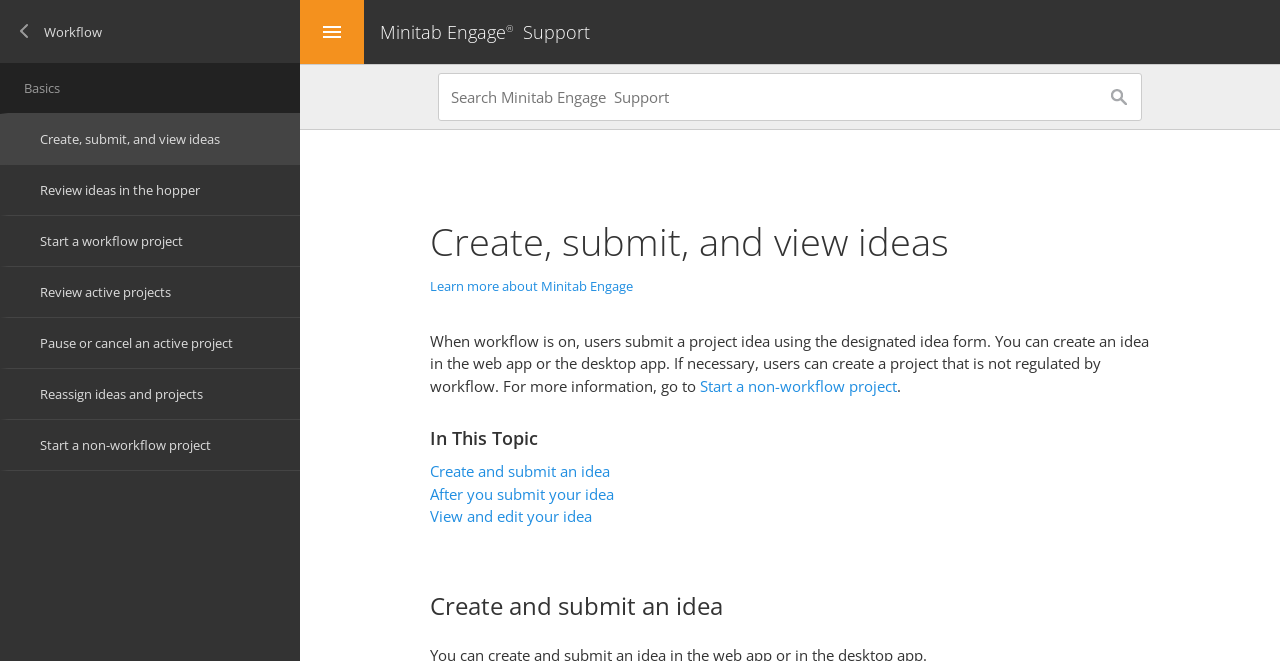What is the alternative to creating a workflow project?
Analyze the image and deliver a detailed answer to the question.

The webpage mentions that if necessary, users can create a project that is not regulated by workflow, which implies that creating a non-workflow project is an alternative to creating a workflow project.